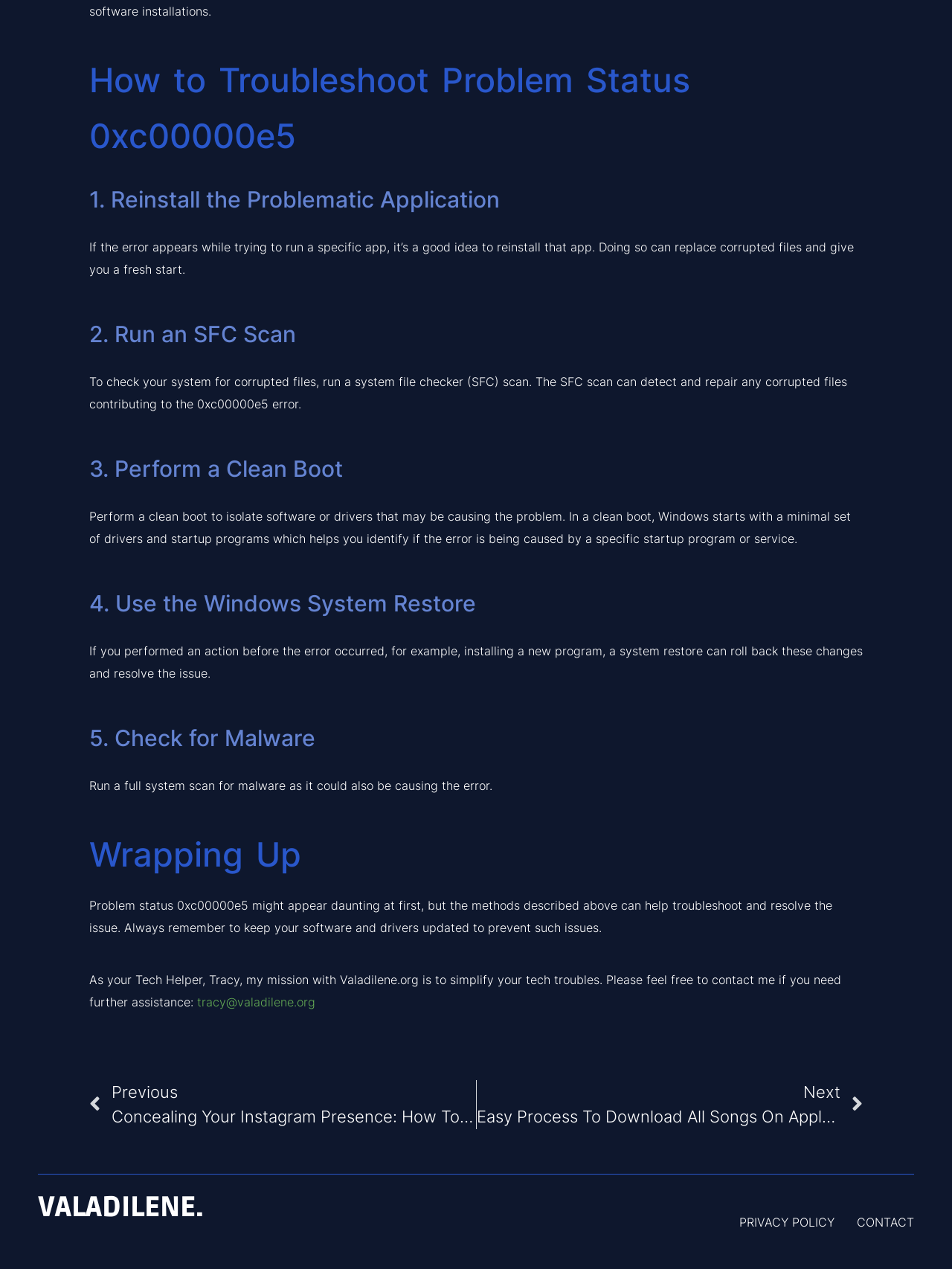What is the contact email of the Tech Helper?
Using the screenshot, give a one-word or short phrase answer.

tracy@valadilene.org